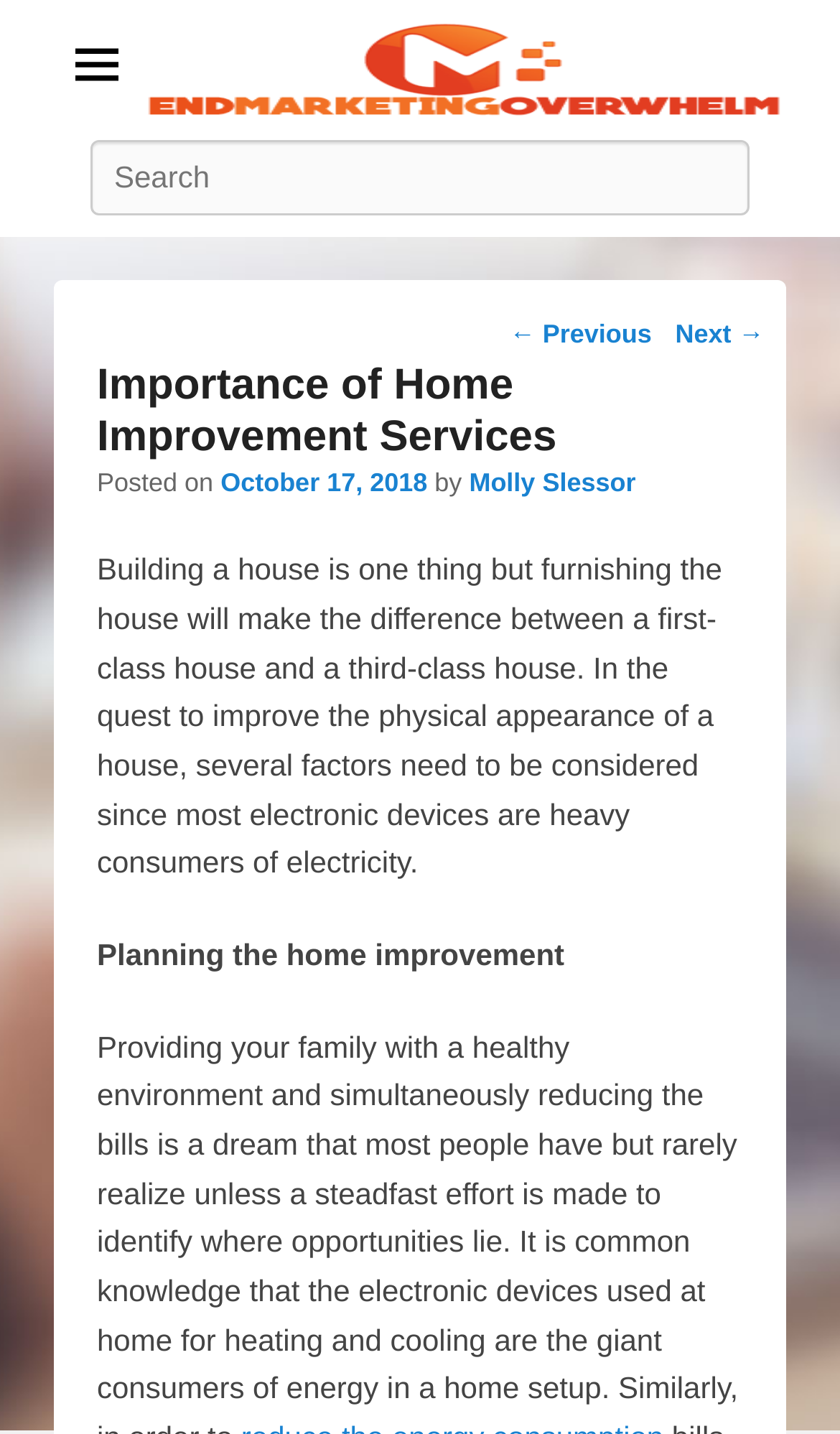Identify and provide the title of the webpage.

End Marketing Over Whelm